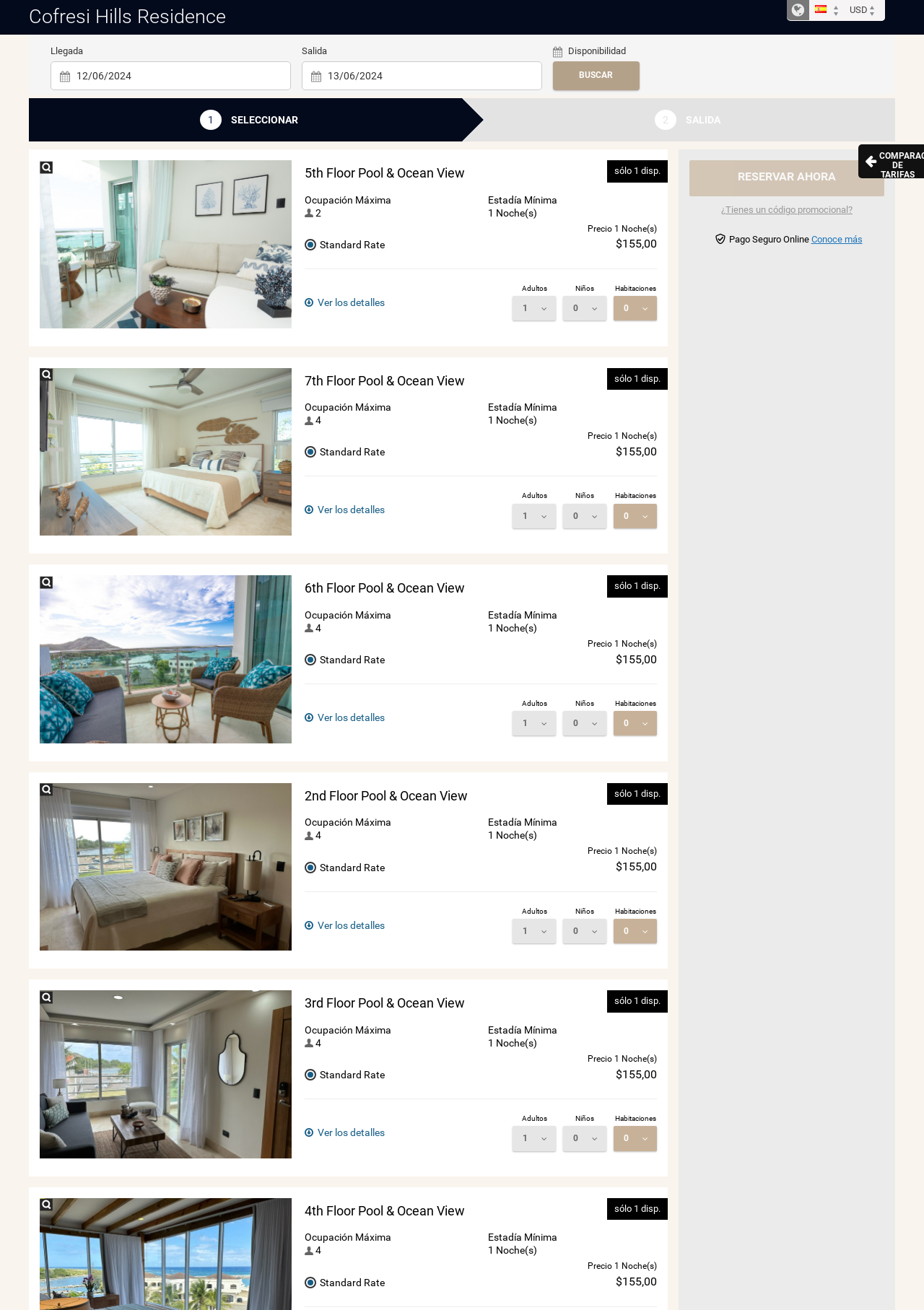Can you identify and provide the main heading of the webpage?

Cofresi Hills Residence